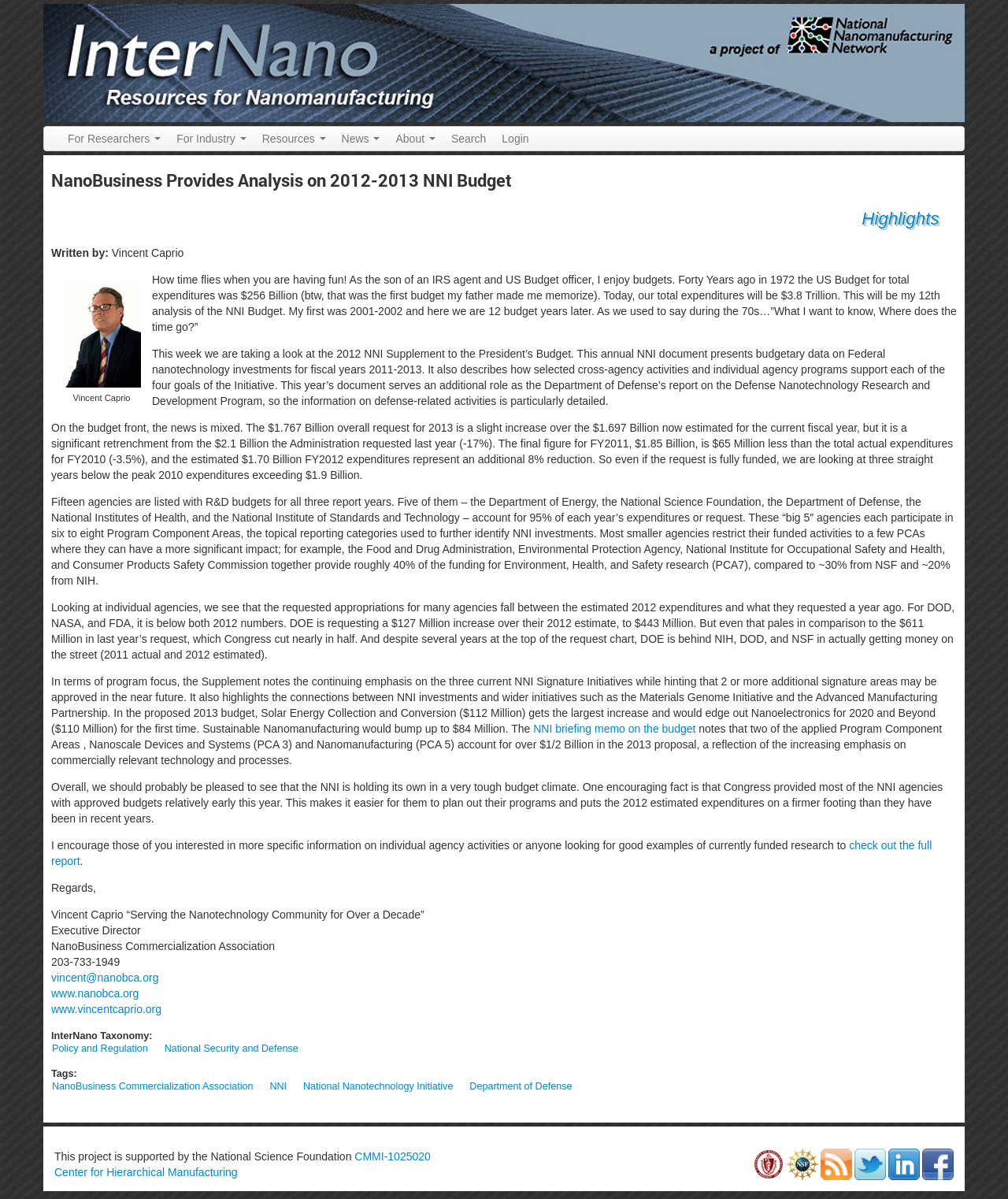What is the total request for 2013 in the NNI budget?
Using the information from the image, provide a comprehensive answer to the question.

The total request for 2013 in the NNI budget is $1.767 Billion, which can be found in the text 'The $1.767 Billion overall request for 2013 is a slight increase over the $1.697 Billion now estimated for the current fiscal year...' in the article section.